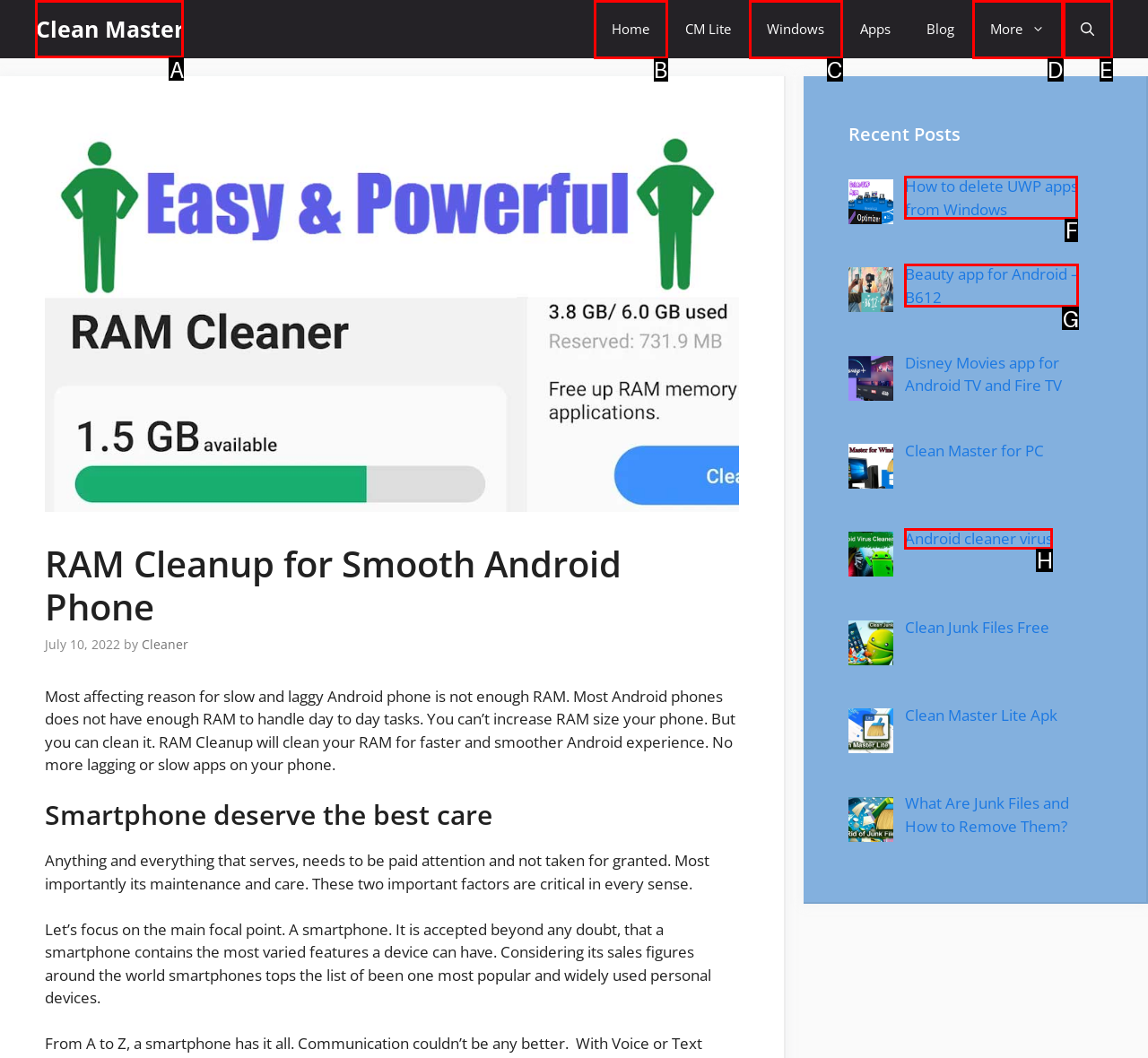Select the appropriate HTML element that needs to be clicked to execute the following task: Click on the Clean Master link. Respond with the letter of the option.

A